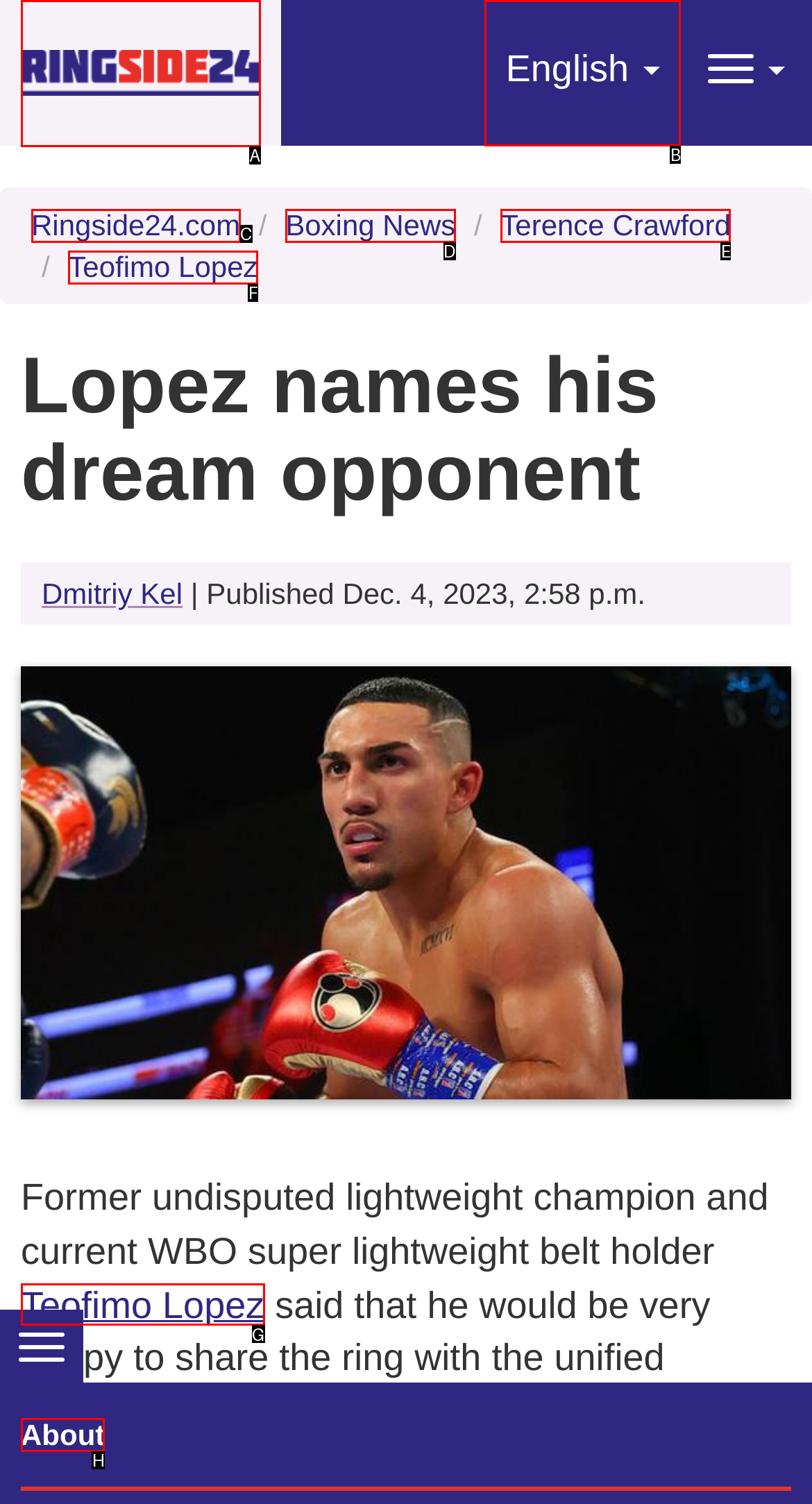Select the UI element that should be clicked to execute the following task: Read about the author
Provide the letter of the correct choice from the given options.

H